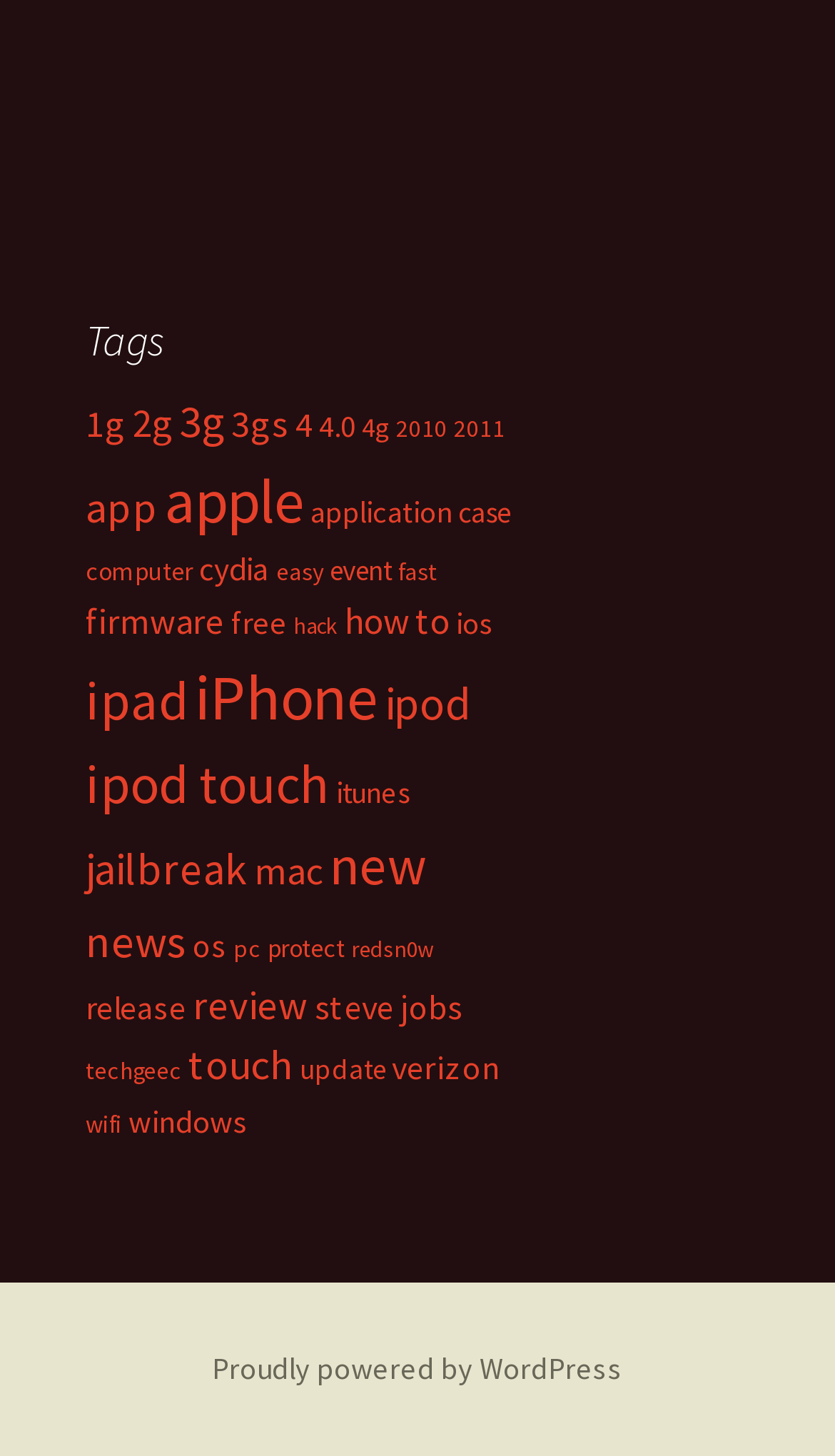Please determine the bounding box coordinates of the section I need to click to accomplish this instruction: "Click on the 'Proudly powered by WordPress' link".

[0.254, 0.927, 0.746, 0.953]